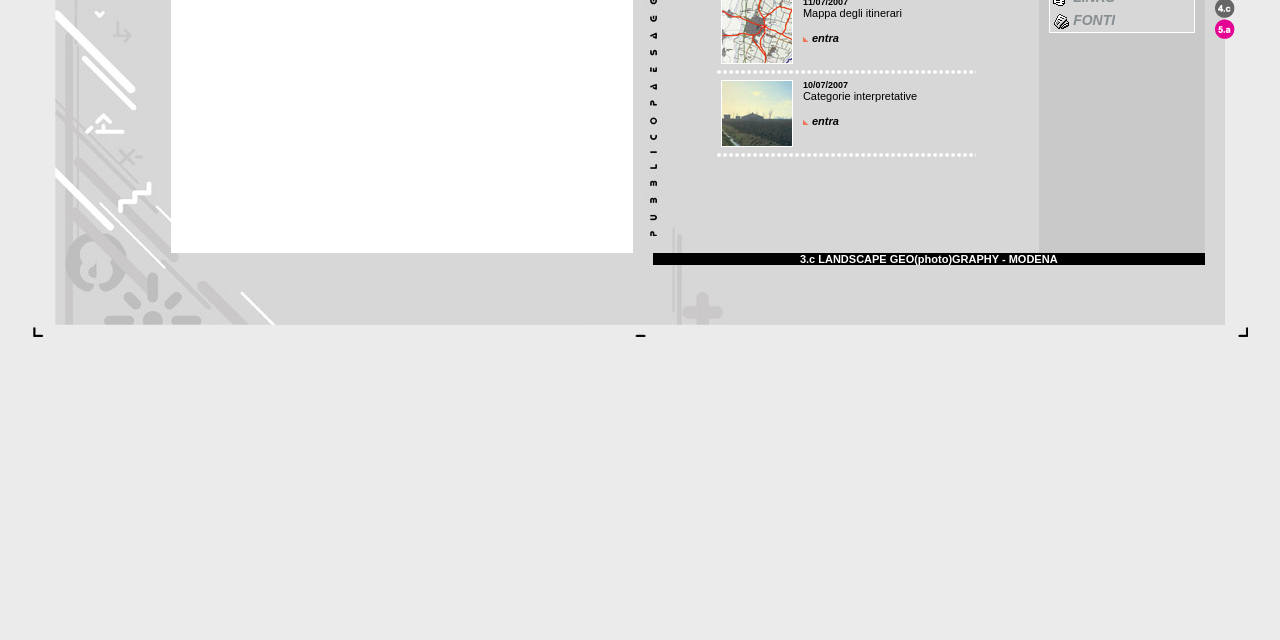Please specify the bounding box coordinates in the format (top-left x, top-left y, bottom-right x, bottom-right y), with all values as floating point numbers between 0 and 1. Identify the bounding box of the UI element described by: entra

[0.627, 0.179, 0.655, 0.198]